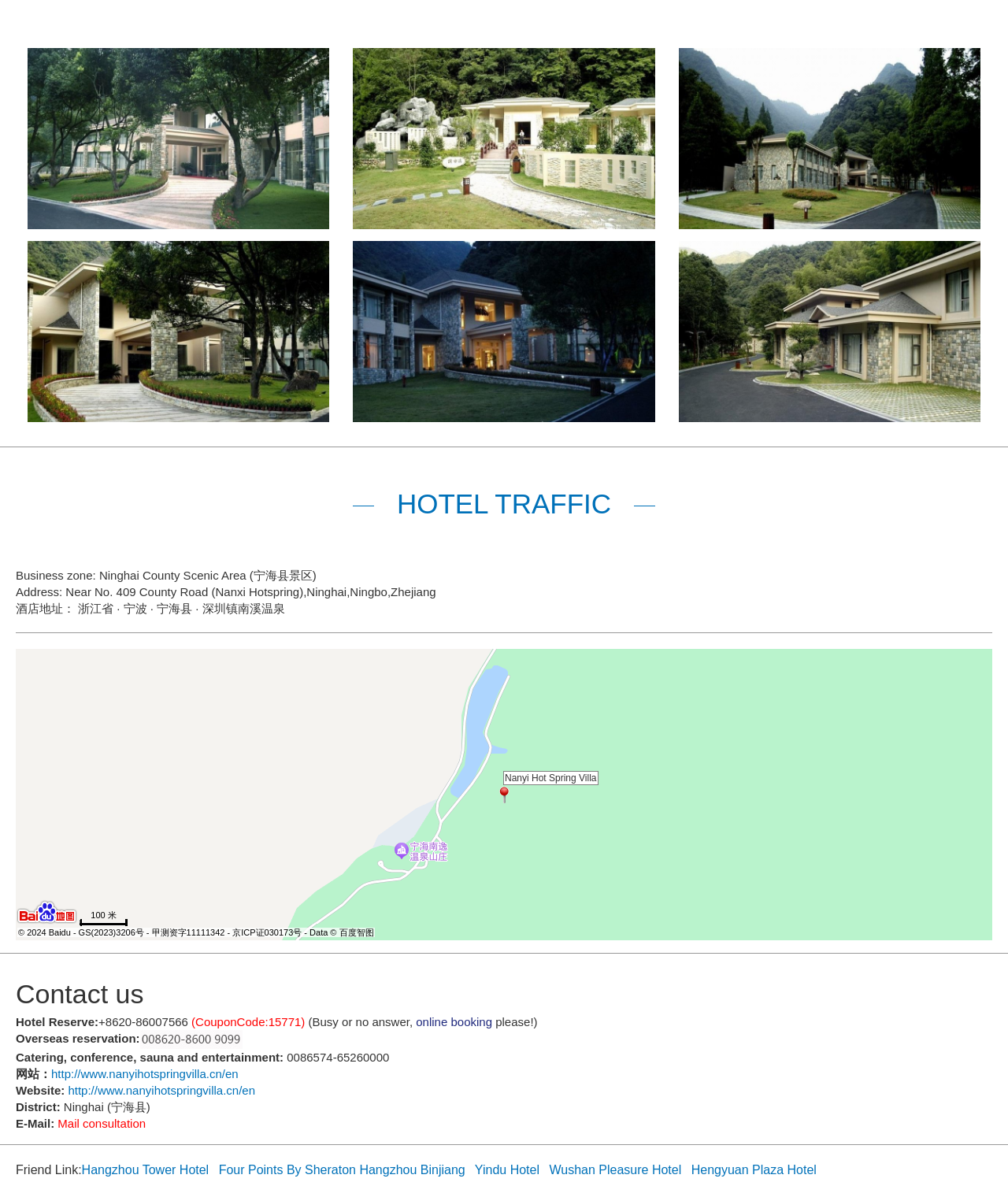Show the bounding box coordinates for the HTML element described as: "alt="外观"".

[0.35, 0.201, 0.65, 0.352]